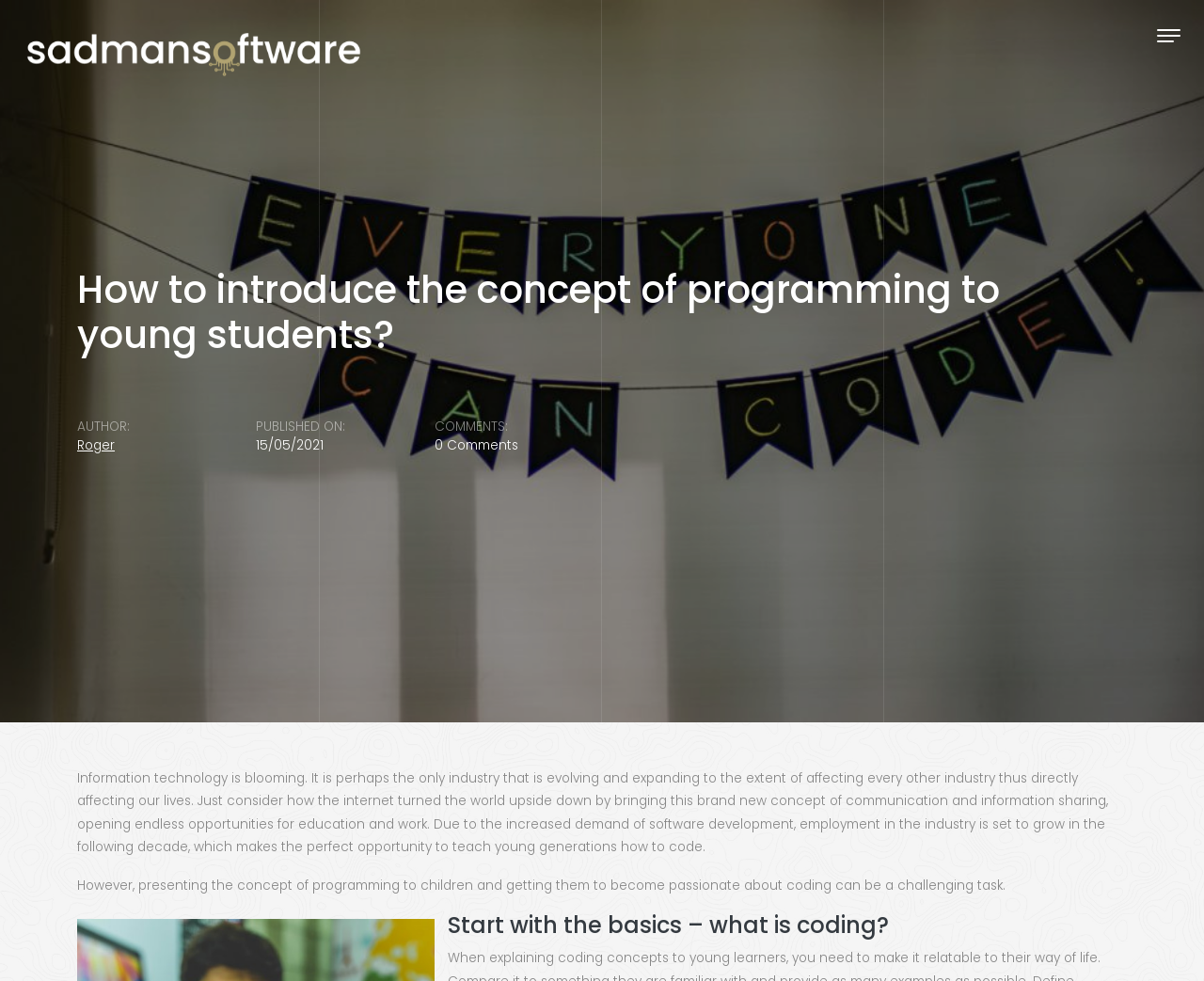Carefully examine the image and provide an in-depth answer to the question: What is the main theme of the article?

The main theme of the article can be inferred by reading the introductory paragraph, which discusses the importance of teaching young generations how to code. The article then proceeds to discuss ways to introduce the concept of programming to young students, indicating that this is the main theme of the article.